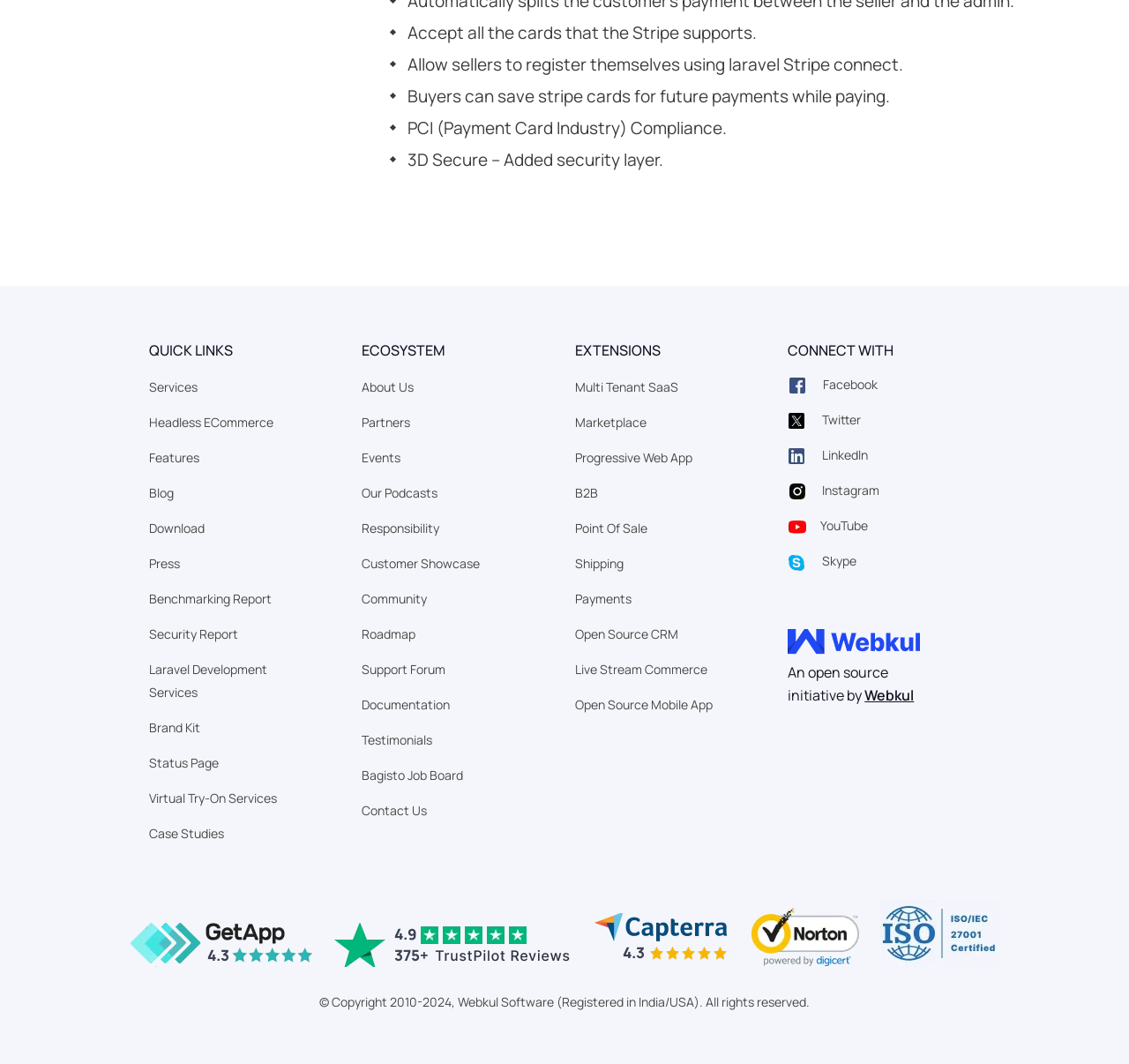What type of commerce is supported by this website?
From the screenshot, provide a brief answer in one word or phrase.

B2B